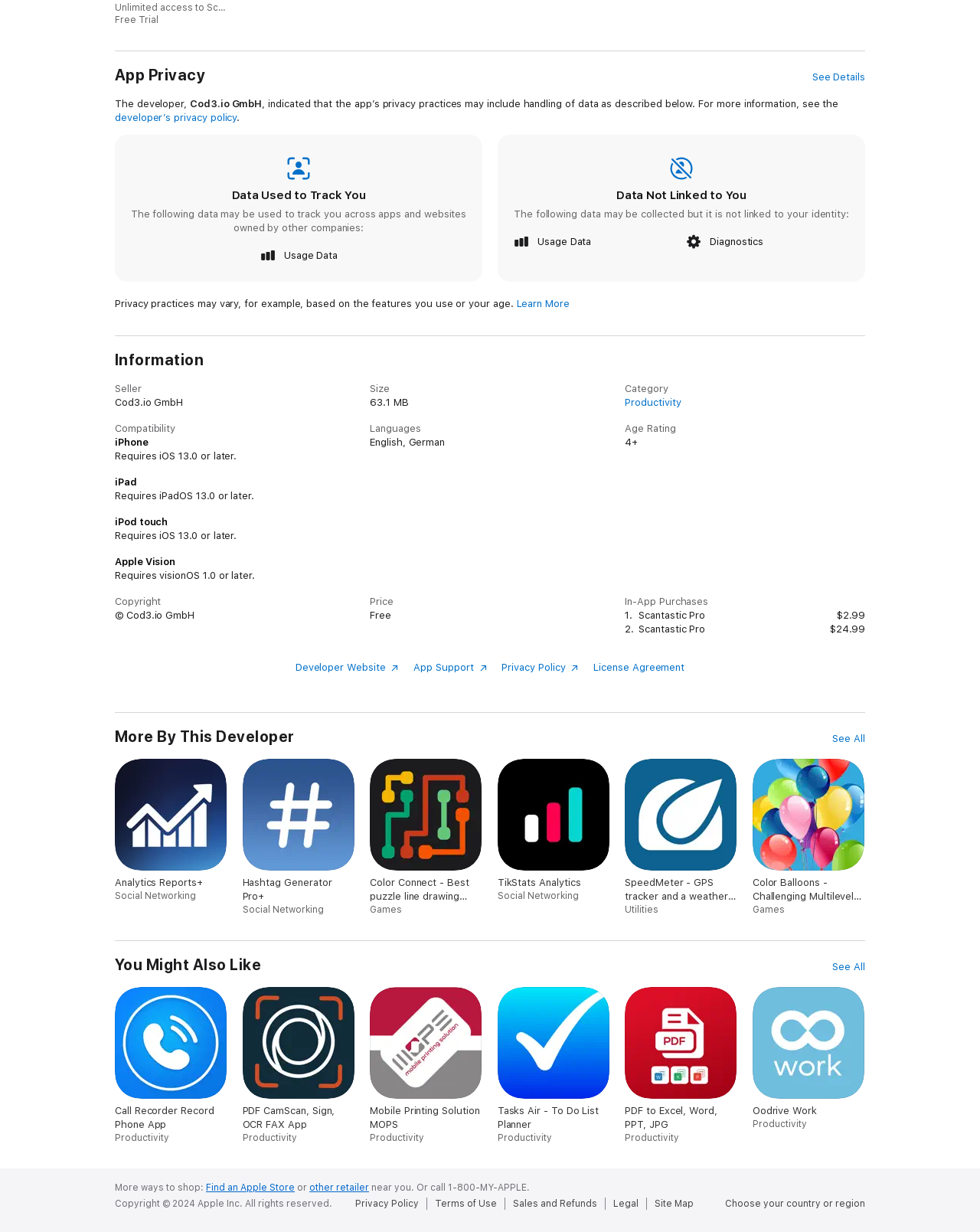Specify the bounding box coordinates of the element's region that should be clicked to achieve the following instruction: "View developer’s privacy policy". The bounding box coordinates consist of four float numbers between 0 and 1, in the format [left, top, right, bottom].

[0.117, 0.091, 0.242, 0.1]